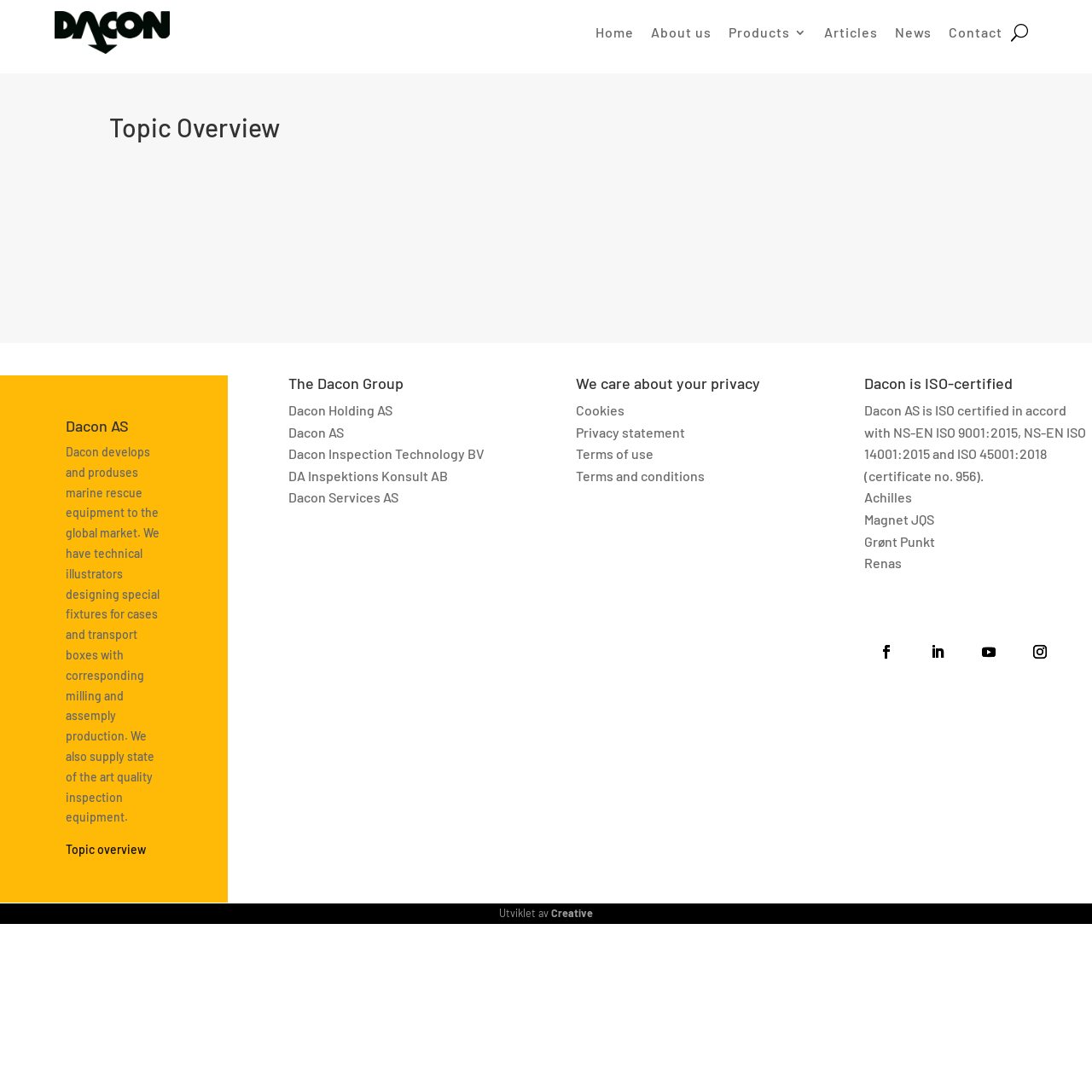Using the webpage screenshot and the element description Dacon Inspection Technology BV, determine the bounding box coordinates. Specify the coordinates in the format (top-left x, top-left y, bottom-right x, bottom-right y) with values ranging from 0 to 1.

[0.264, 0.408, 0.443, 0.423]